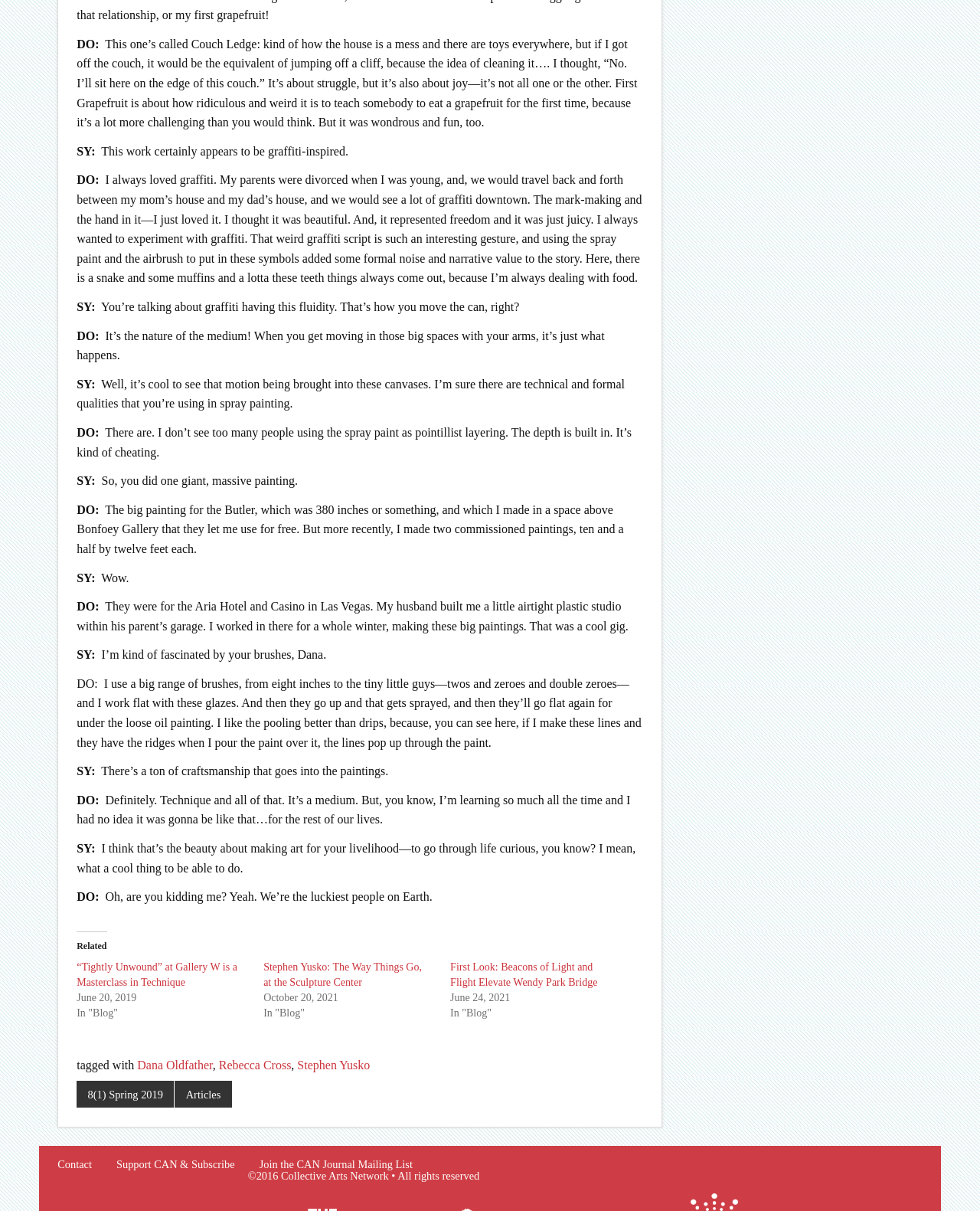Locate the coordinates of the bounding box for the clickable region that fulfills this instruction: "Click the link 'Support CAN & Subscribe'".

[0.119, 0.957, 0.24, 0.966]